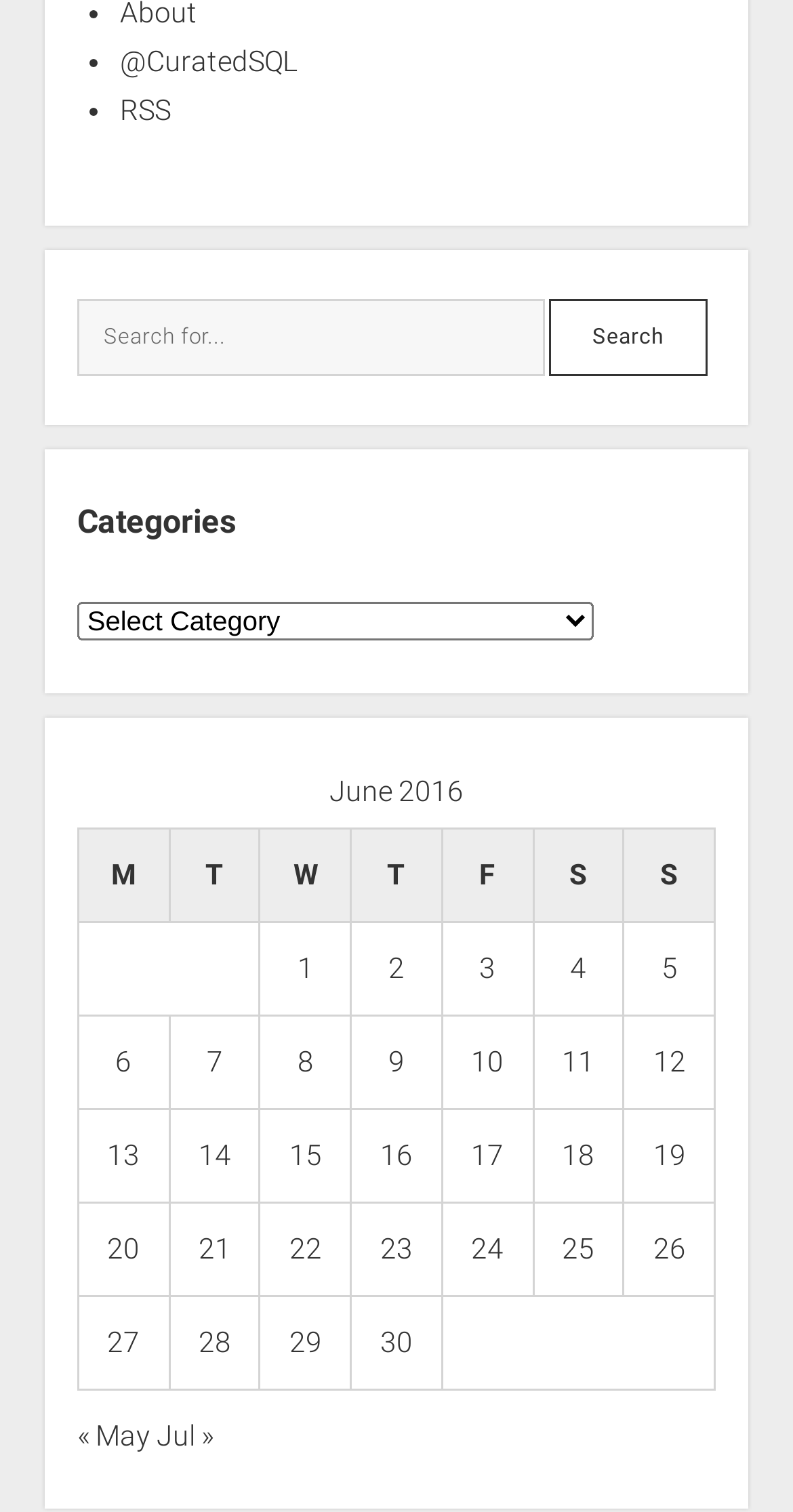Find the bounding box coordinates of the area to click in order to follow the instruction: "Search for something".

[0.097, 0.198, 0.903, 0.248]